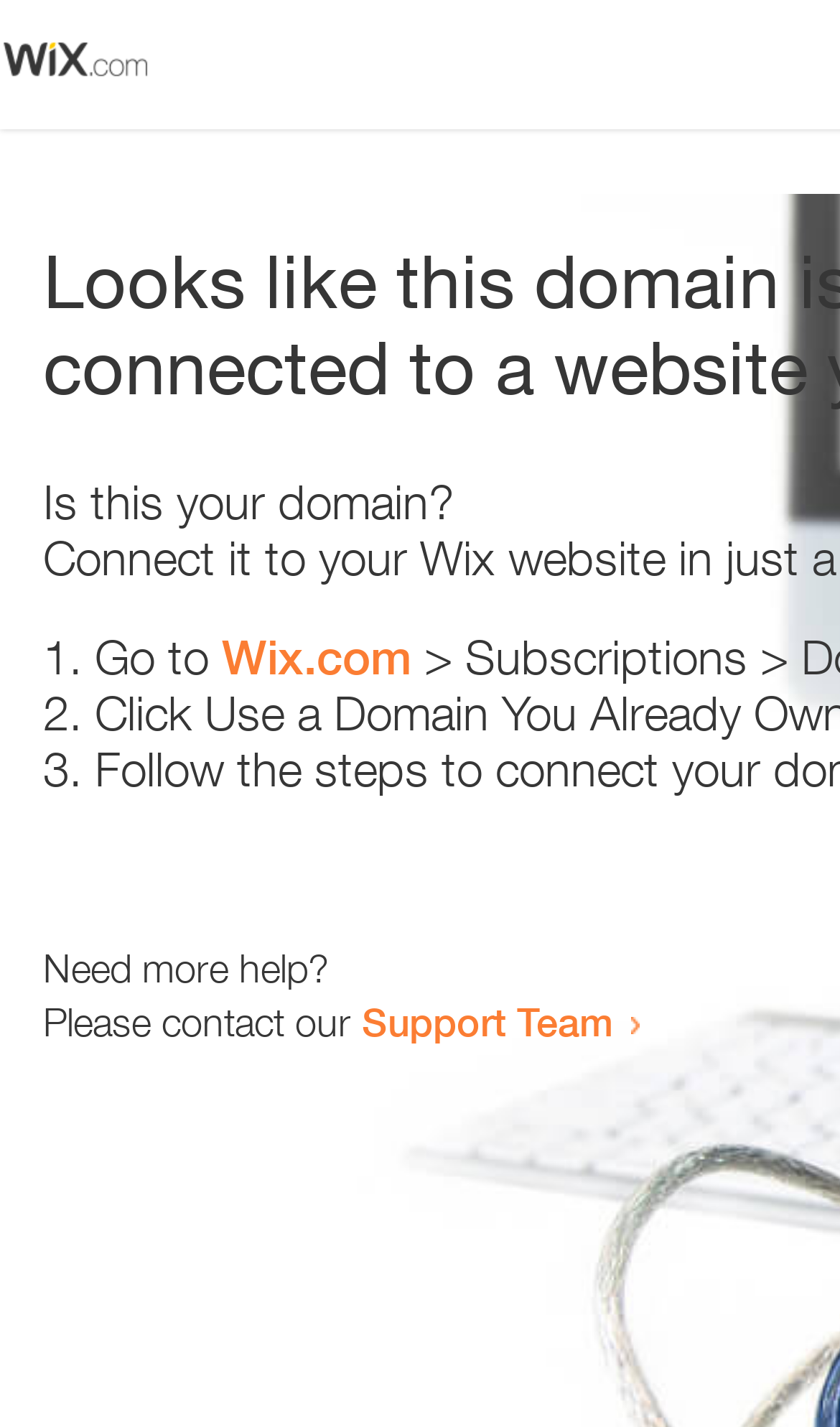Answer the following inquiry with a single word or phrase:
What is the domain in question?

this domain